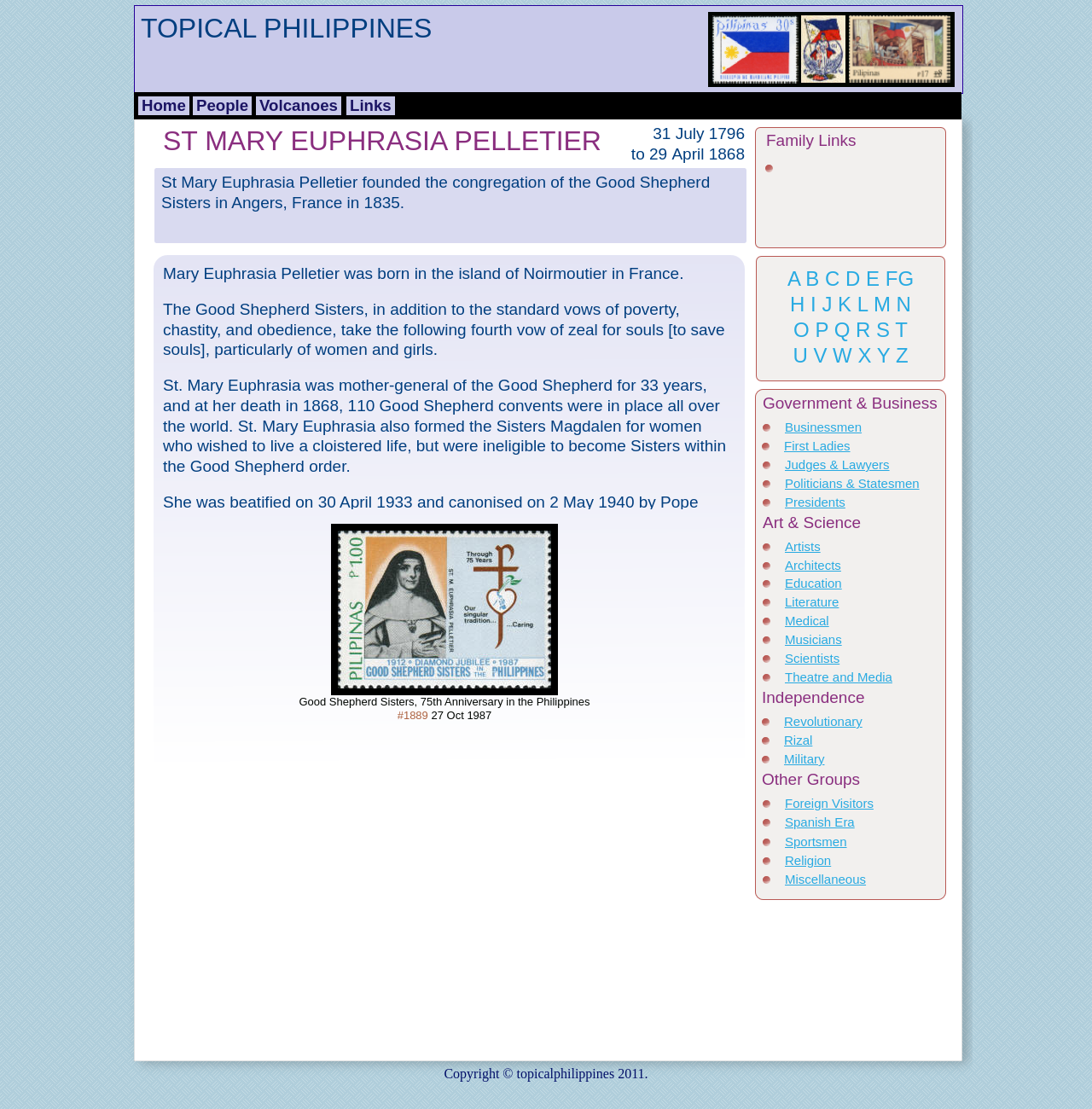What is the fourth vow of the Good Shepherd Sisters?
By examining the image, provide a one-word or phrase answer.

zeal for souls